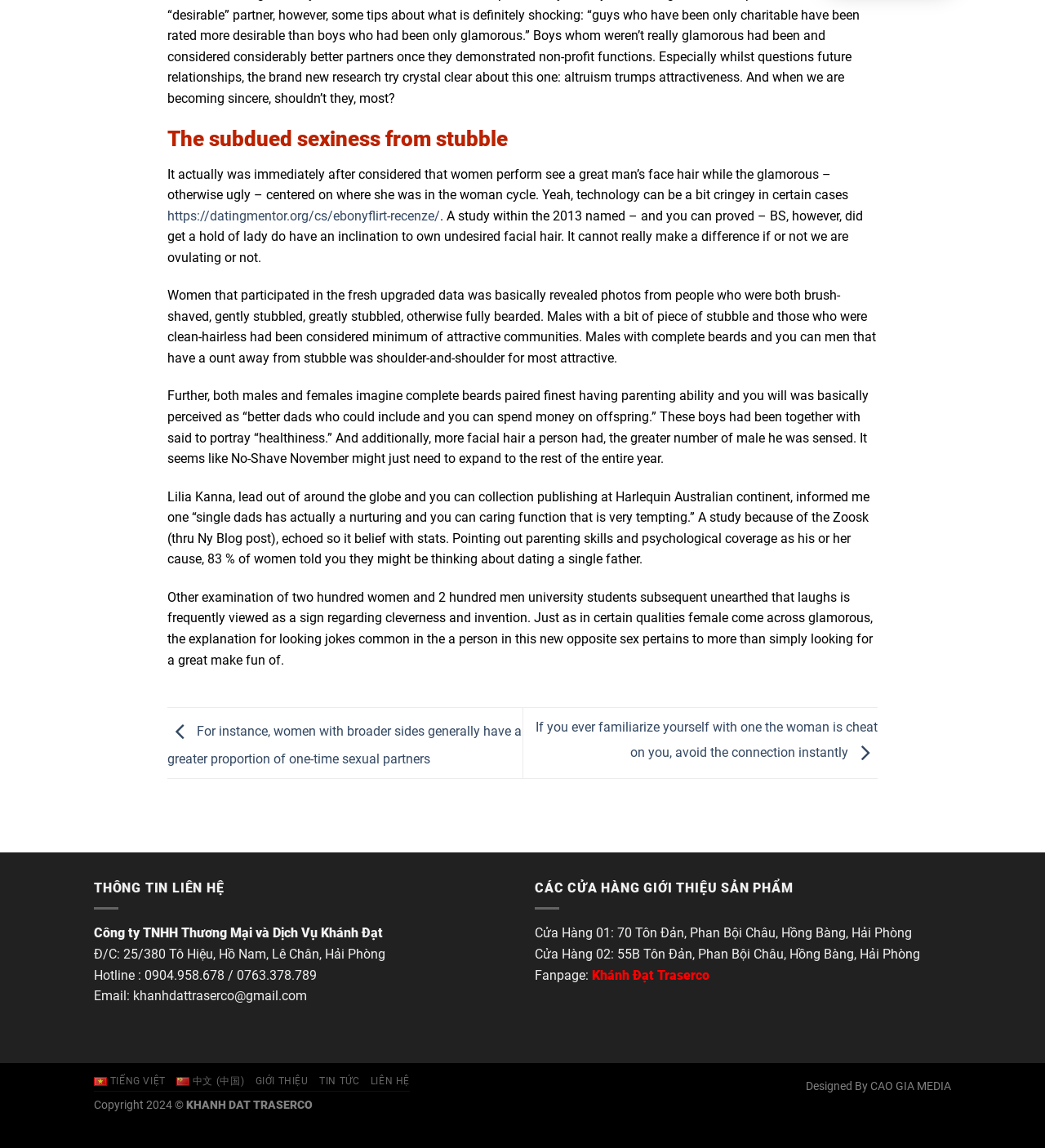What is the perceived trait of men with complete beards?
Look at the screenshot and give a one-word or phrase answer.

Better dads